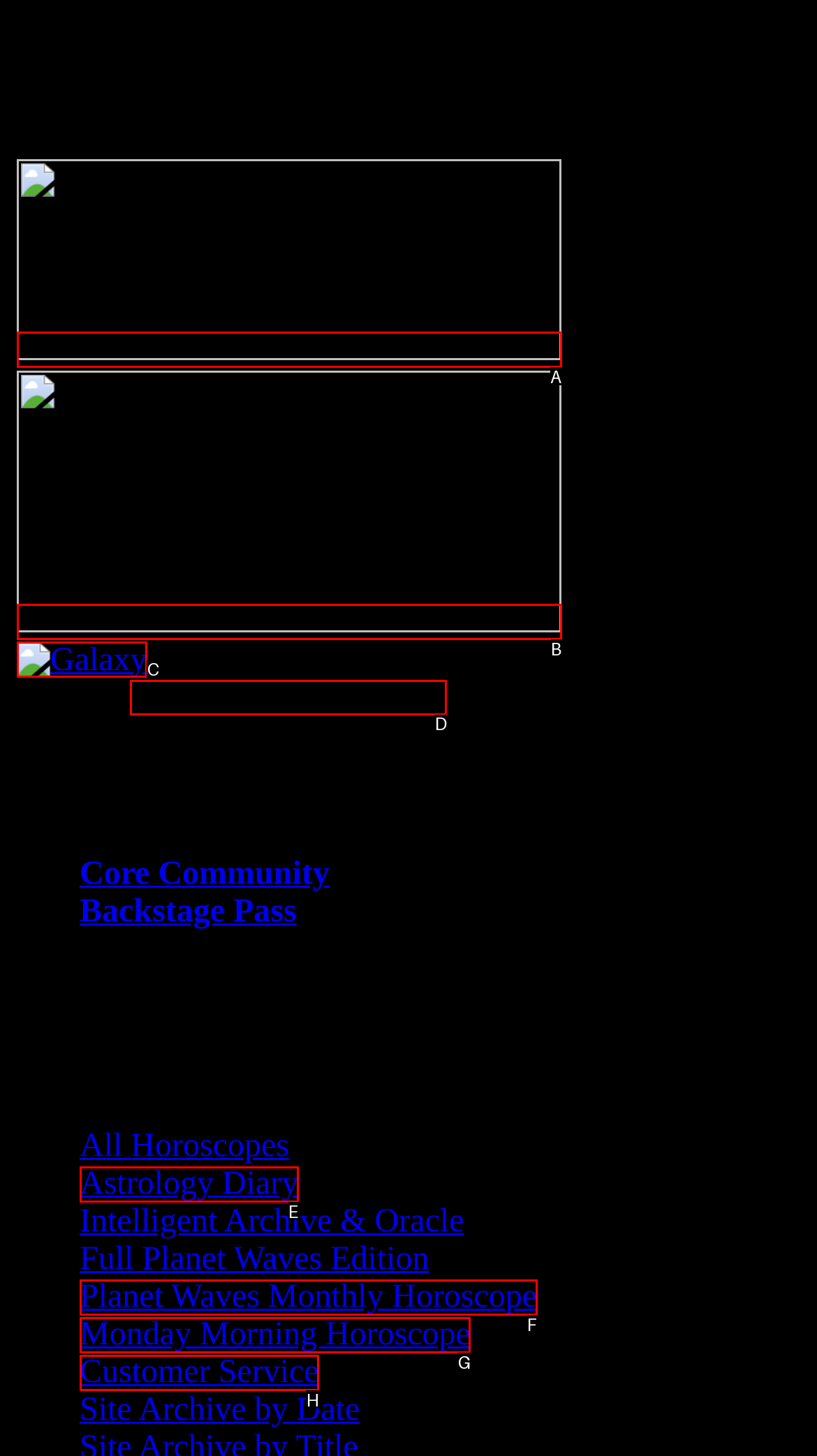To execute the task: Call the phone number, which one of the highlighted HTML elements should be clicked? Answer with the option's letter from the choices provided.

D